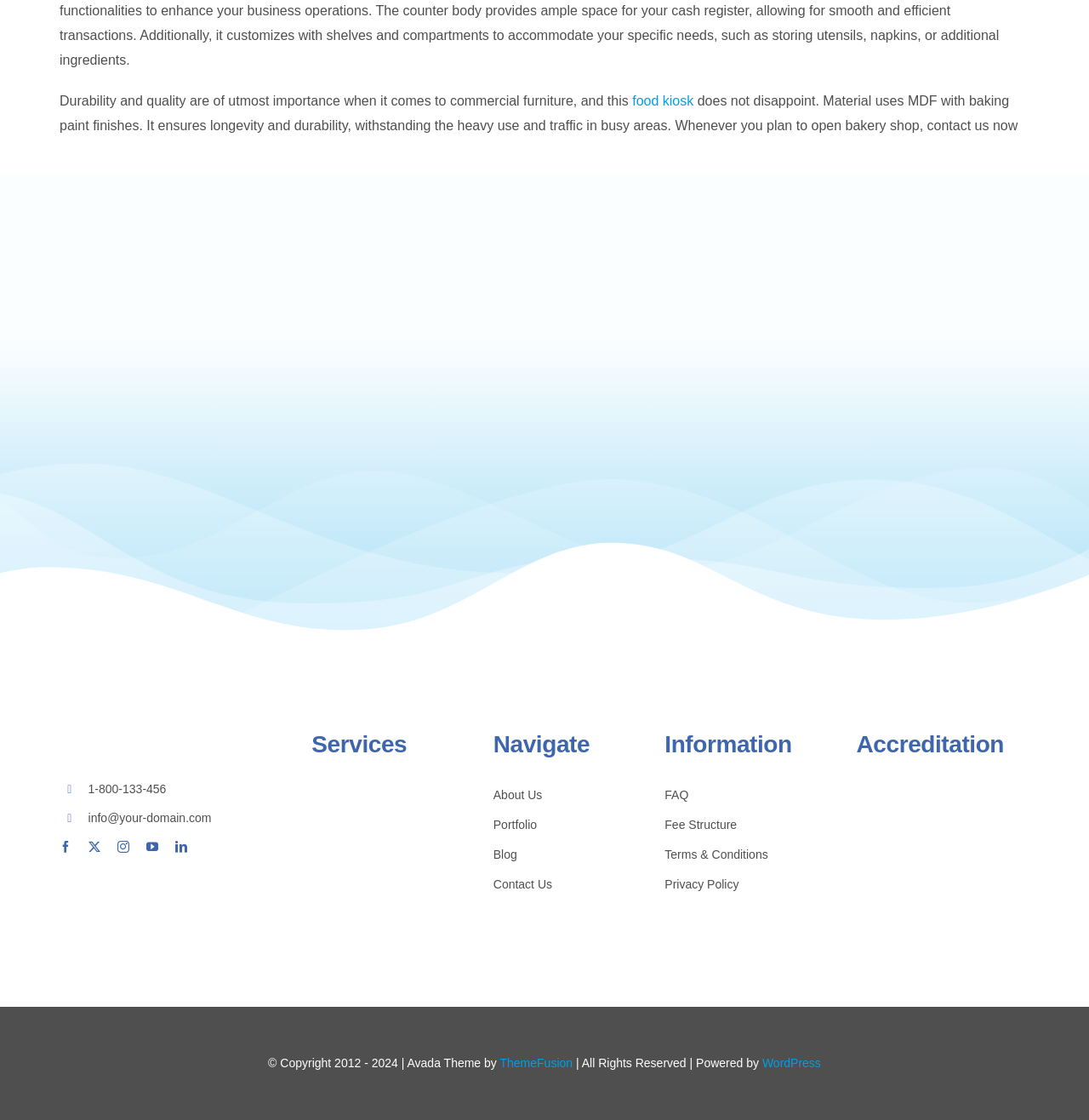How many social media links are there?
Can you give a detailed and elaborate answer to the question?

I counted the number of link elements with the content 'facebook', 'twitter', 'instagram', 'youtube', and 'linkedin' located at the coordinates [0.055, 0.751, 0.066, 0.762], [0.081, 0.751, 0.092, 0.762], [0.108, 0.751, 0.119, 0.762], [0.134, 0.751, 0.145, 0.762], and [0.161, 0.751, 0.172, 0.762] respectively.